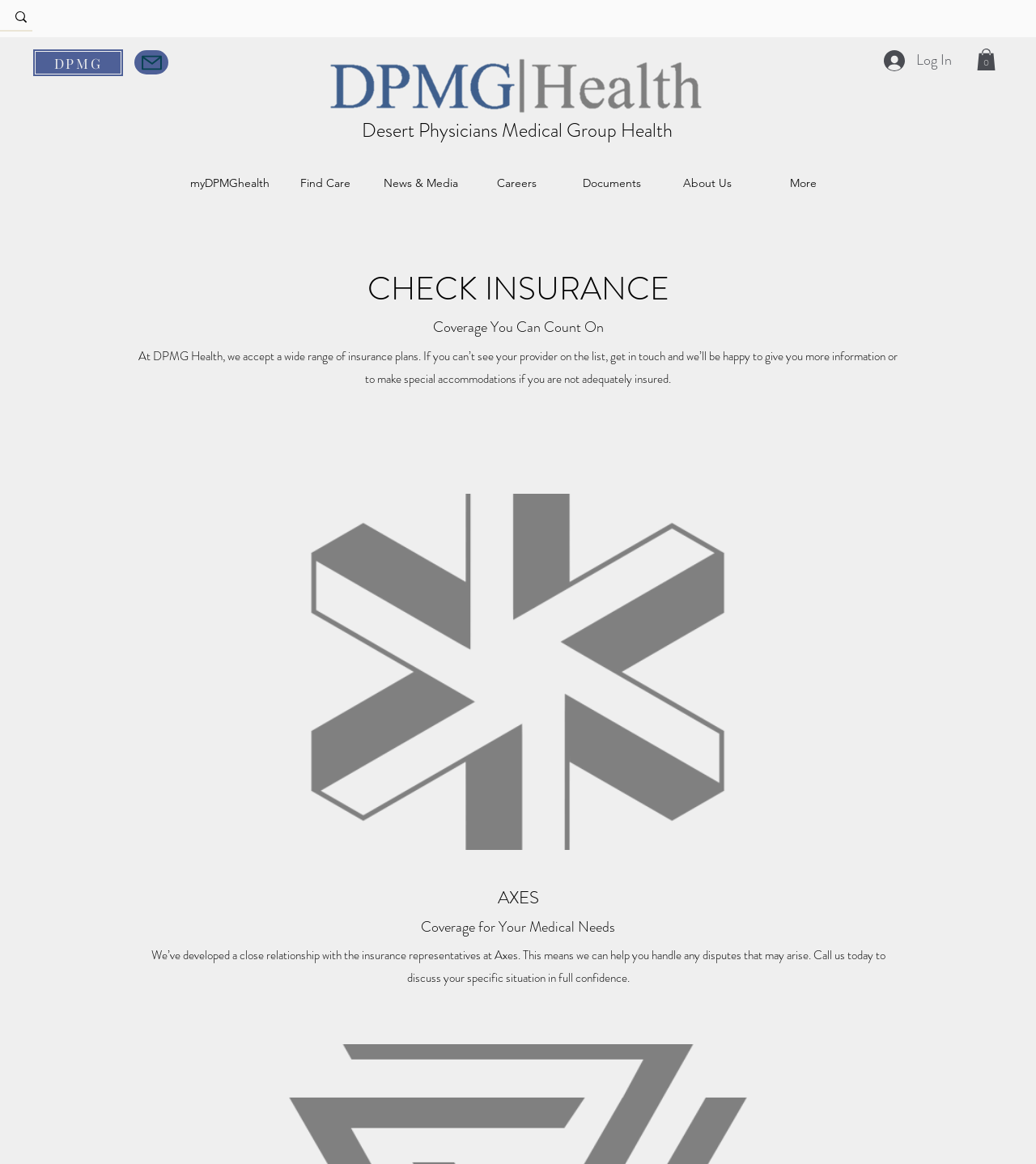Please find the bounding box coordinates in the format (top-left x, top-left y, bottom-right x, bottom-right y) for the given element description. Ensure the coordinates are floating point numbers between 0 and 1. Description: Mail

[0.13, 0.043, 0.162, 0.064]